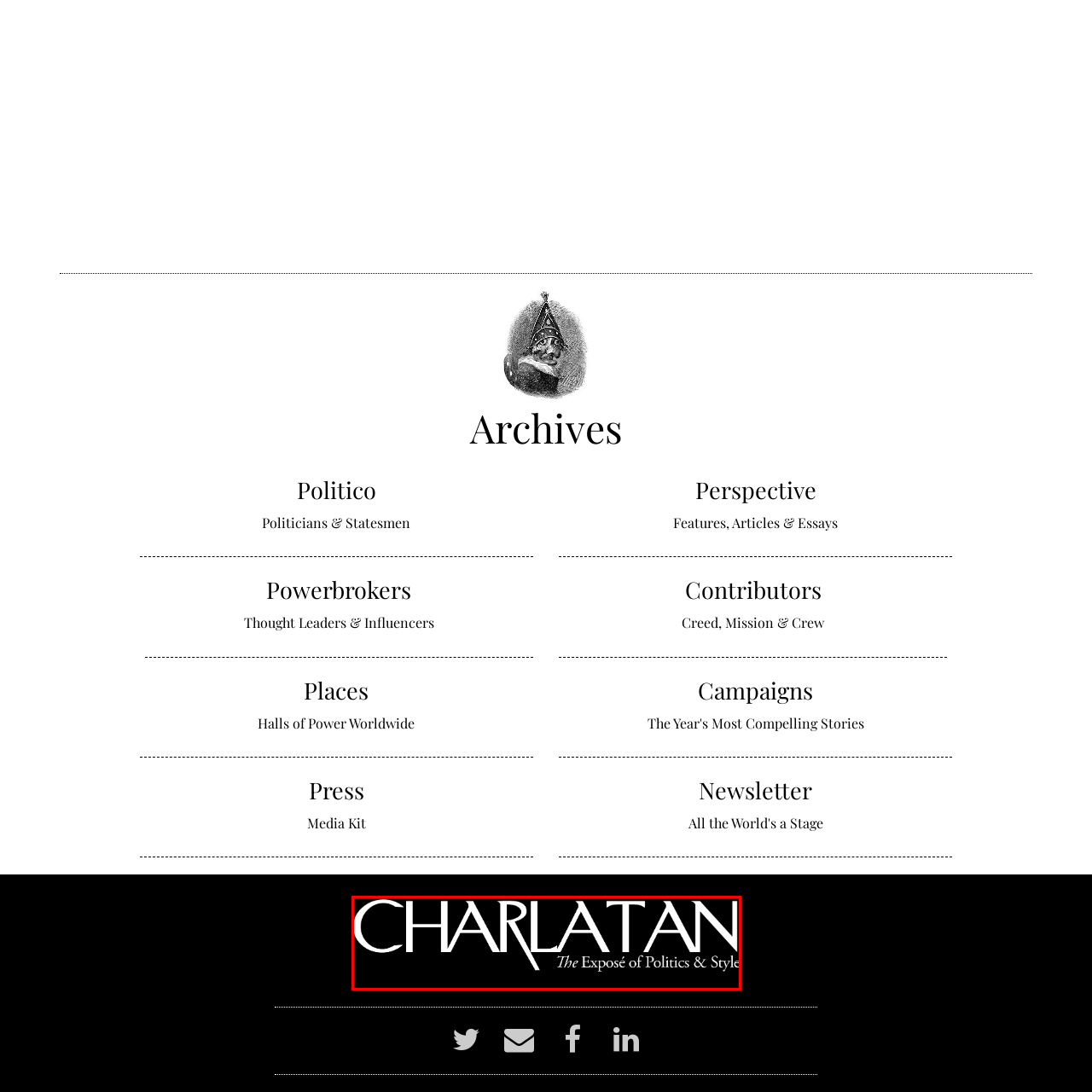Analyze the content inside the red box, What kind of audience is the publication likely to appeal to? Provide a short answer using a single word or phrase.

Critical thinkers